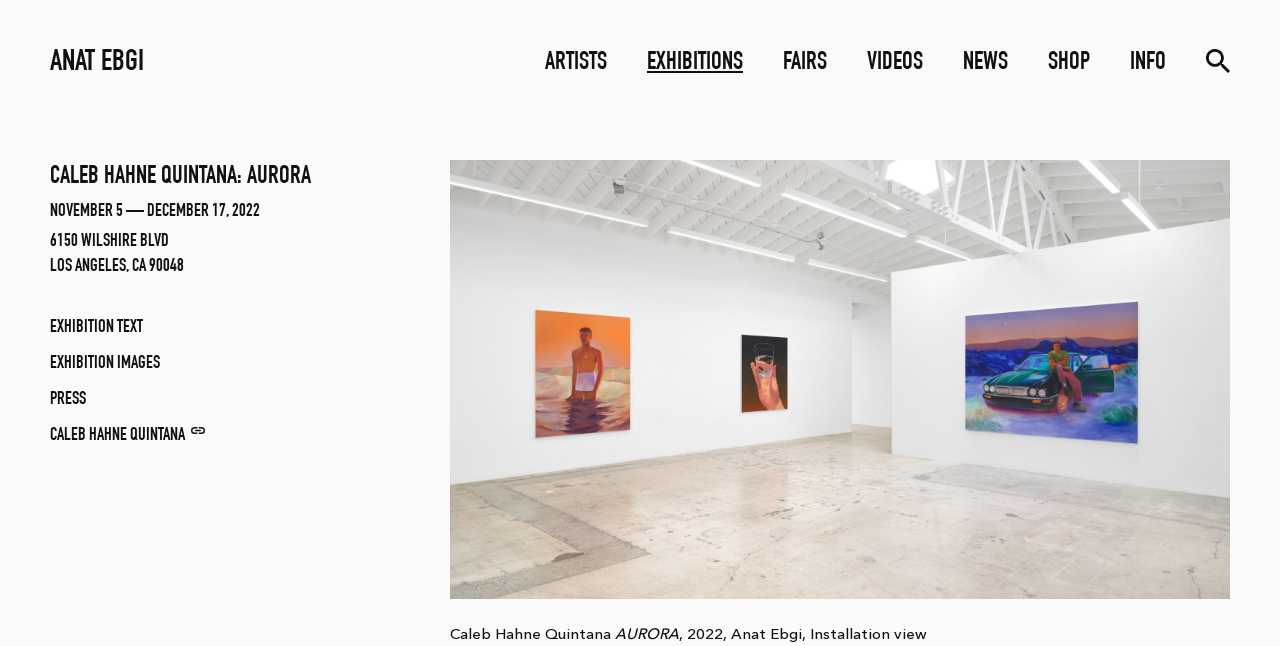How many links are in the main navigation menu?
Answer the question with a thorough and detailed explanation.

I found the answer by counting the number of links in the main navigation menu, which includes 'Anat Ebgi, Gallery Homepage', 'ARTISTS', 'EXHIBITIONS', 'FAIRS', 'VIDEOS', 'NEWS', 'SHOP', 'INFO', and 'SEARCH'.